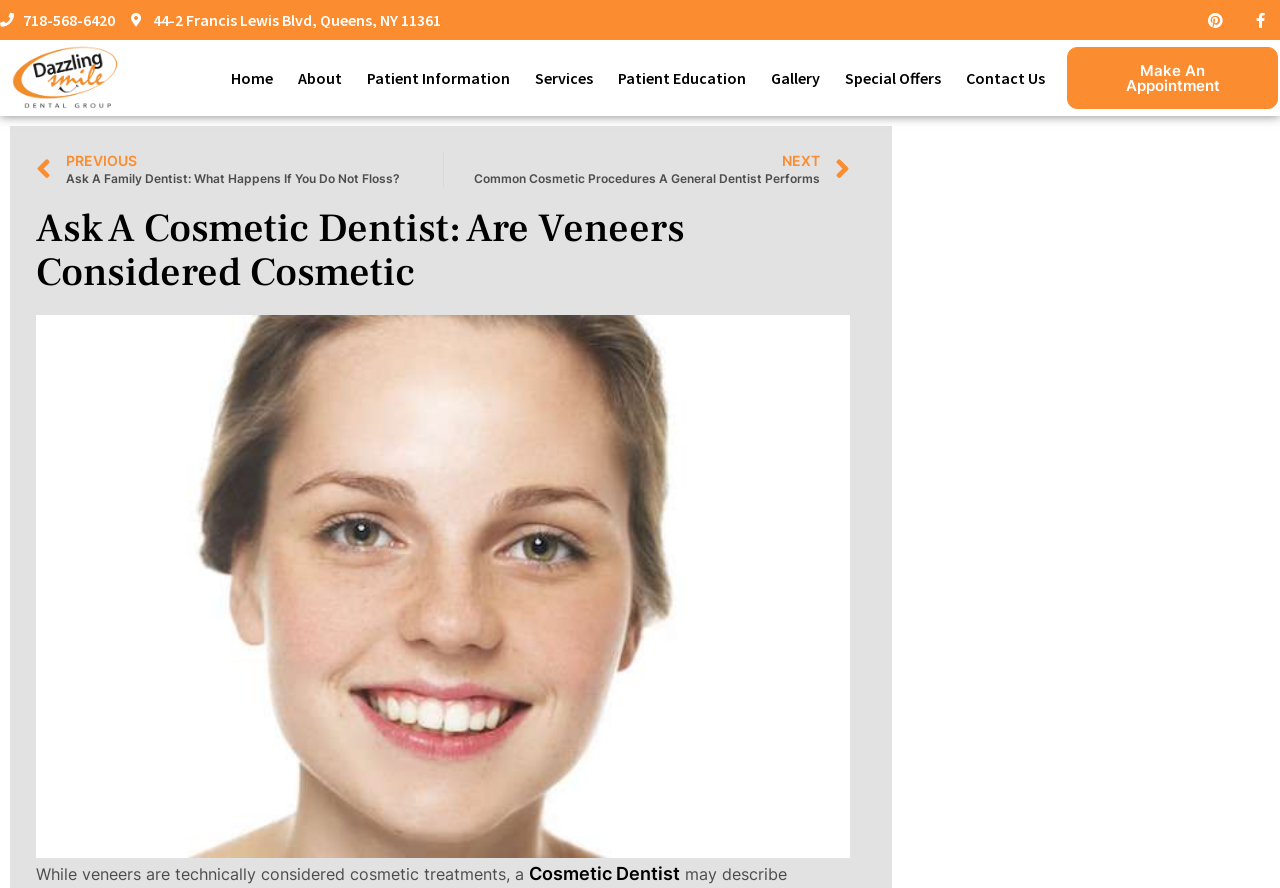Look at the image and write a detailed answer to the question: 
What is the name of the dental group?

The name of the dental group can be found in the link 'Ask a Cosmetic Dentist: Are Veneers Considered Cosmetic from Dazzling Smile Dental Group in Bayside, NY'.